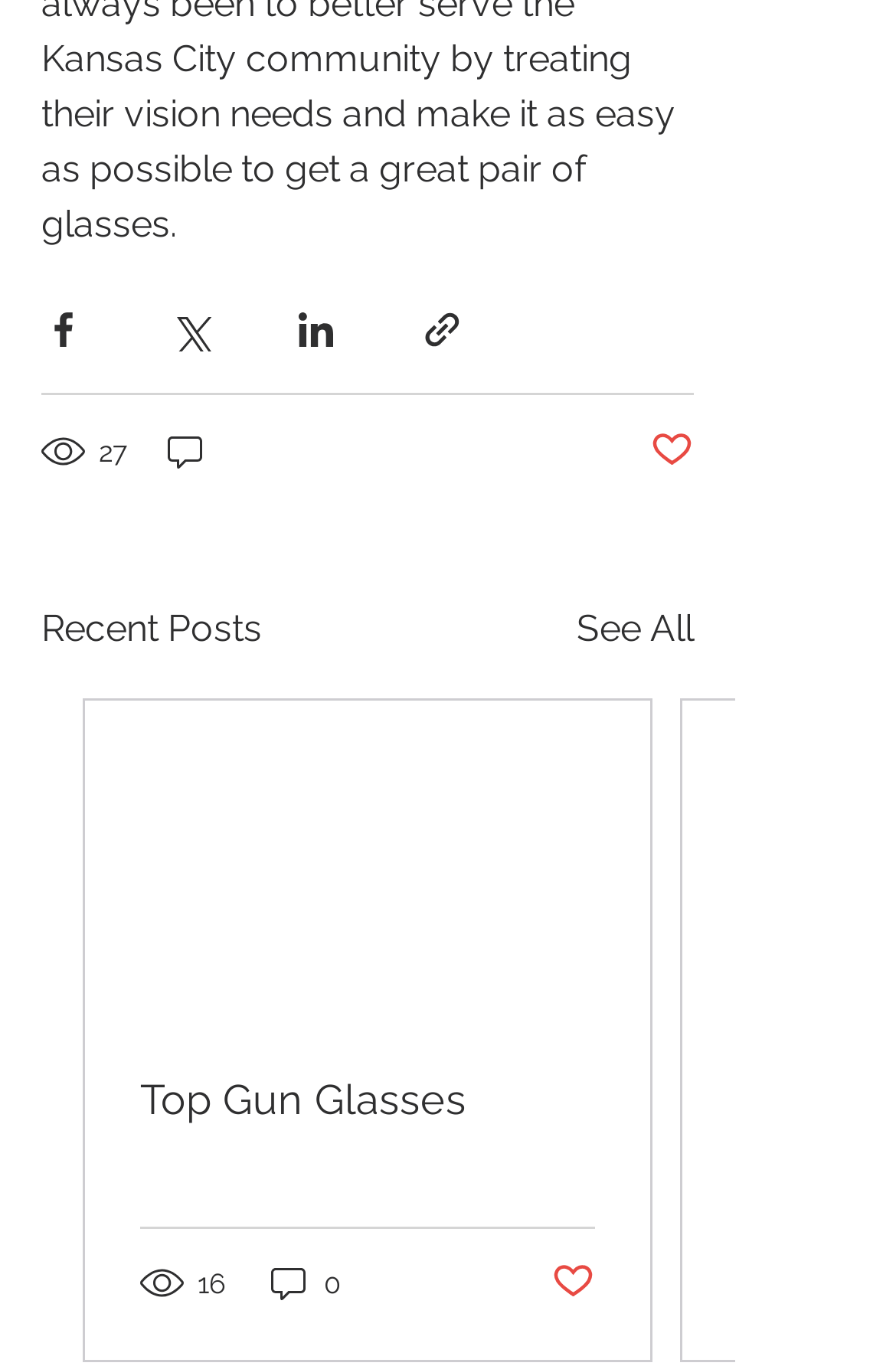Determine the bounding box coordinates of the UI element described below. Use the format (top-left x, top-left y, bottom-right x, bottom-right y) with floating point numbers between 0 and 1: 27

[0.046, 0.313, 0.146, 0.349]